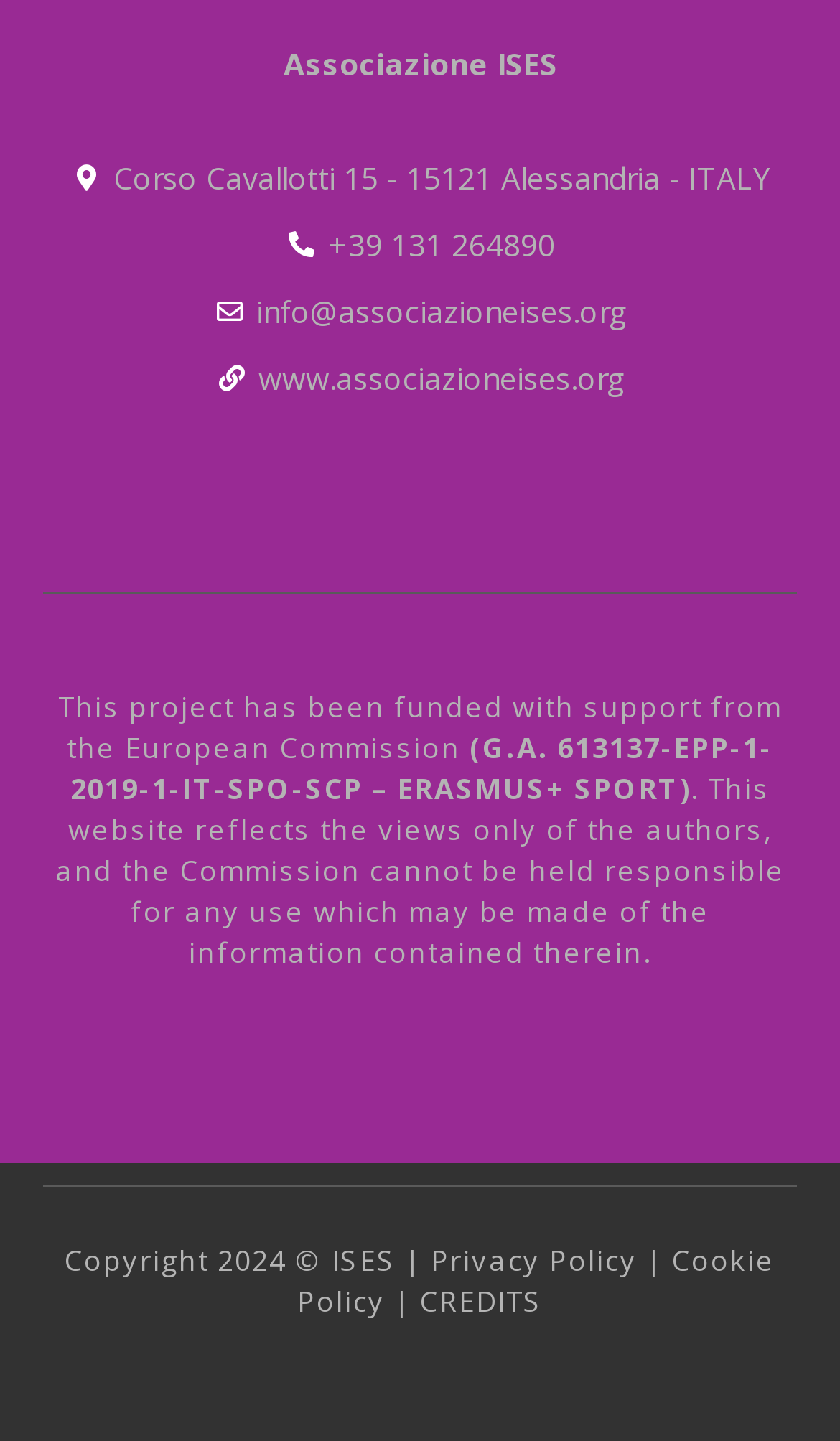What is the phone number of Associazione ISES?
Your answer should be a single word or phrase derived from the screenshot.

+39 131 264890